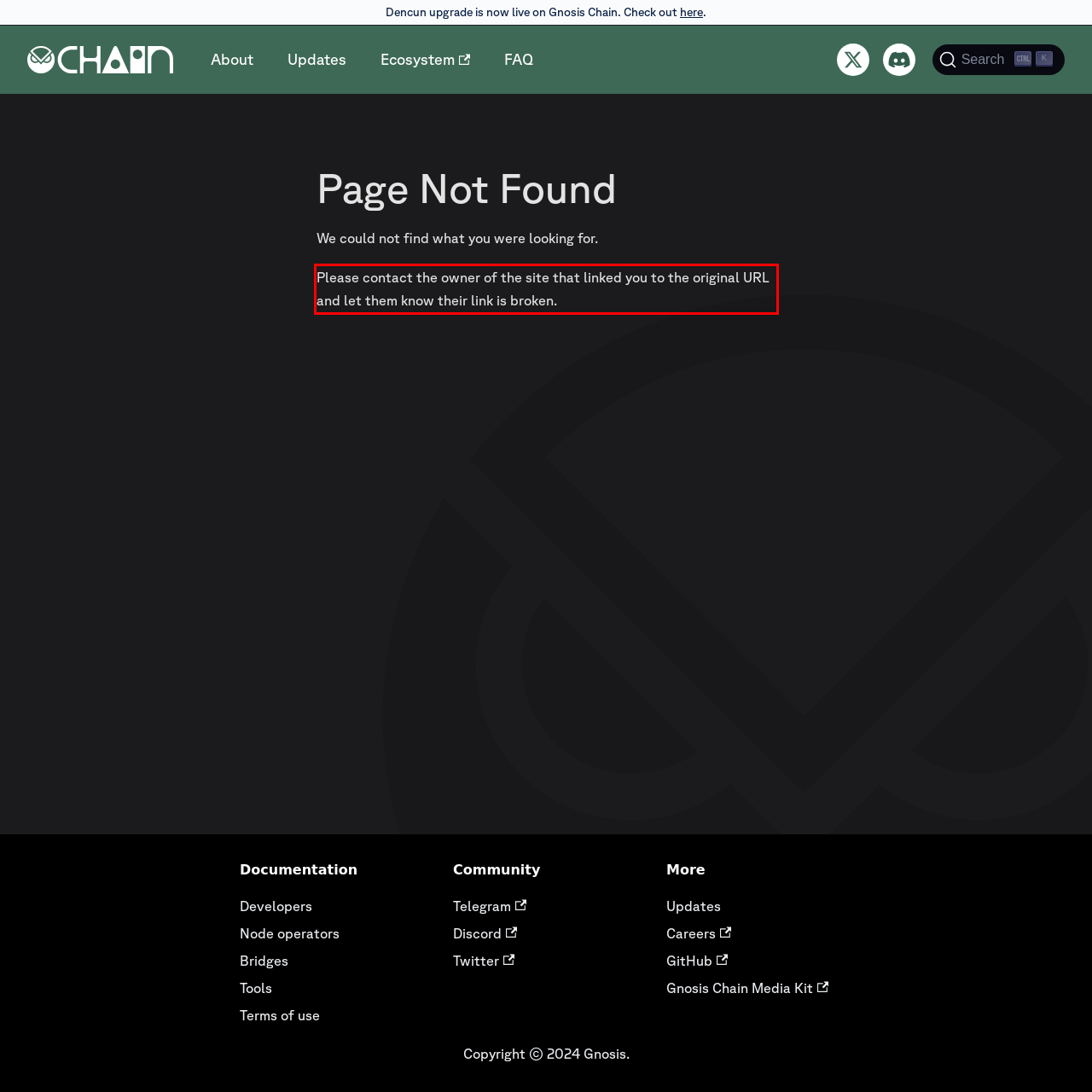Please extract the text content from the UI element enclosed by the red rectangle in the screenshot.

Please contact the owner of the site that linked you to the original URL and let them know their link is broken.